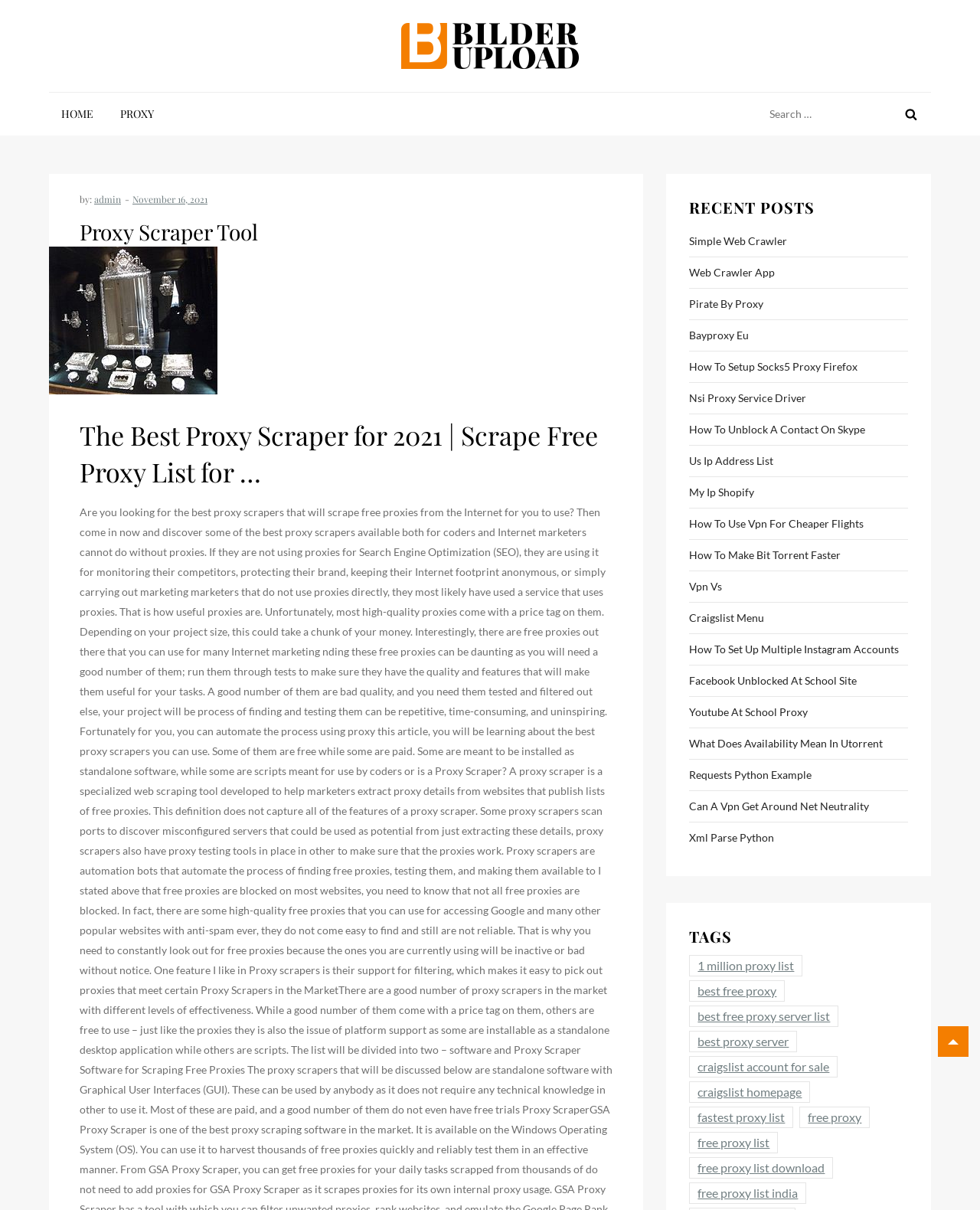Extract the bounding box coordinates of the UI element described by: "Facebook Unblocked At School Site". The coordinates should include four float numbers ranging from 0 to 1, e.g., [left, top, right, bottom].

[0.703, 0.554, 0.875, 0.571]